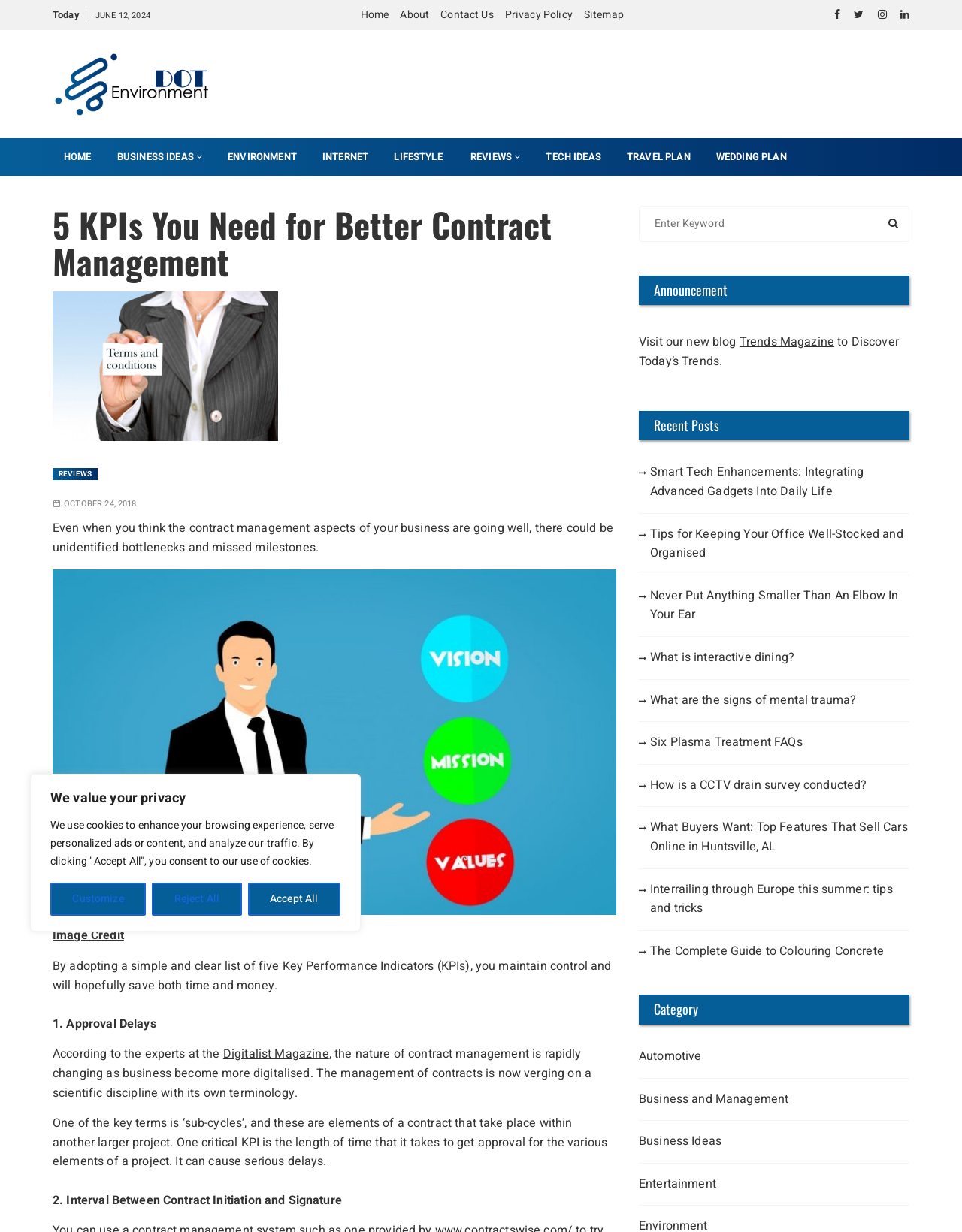Provide a comprehensive caption for the webpage.

This webpage is about contract management, specifically discussing the importance of Key Performance Indicators (KPIs) in maintaining control and saving time and money. At the top of the page, there is a cookie consent banner with buttons to customize, reject, or accept all cookies. Below this, there is a navigation menu with links to "Home", "About", "Contact Us", "Privacy Policy", and "Sitemap". 

On the left side of the page, there is a vertical menu with links to various categories, including "Business Ideas", "Environment", "Internet", "Lifestyle", "Reviews", "Tech Ideas", "Travel Plan", and "Wedding Plan". 

The main content of the page is divided into sections, starting with a heading "5 KPIs You Need for Better Contract Management" followed by a figure. The first section discusses the importance of identifying bottlenecks and missed milestones in contract management. 

Below this, there are five sections, each discussing a specific KPI, including approval delays, interval between contract initiation and signature, and others. Each section has a heading and a brief description of the KPI. 

On the right side of the page, there is a search bar and a section titled "Announcement" with a link to a new blog, "Trends Magazine". Below this, there is a section titled "Recent Posts" with links to various articles on different topics, including smart tech enhancements, office organization, and interactive dining. 

At the bottom of the page, there is a section titled "Category" with links to various categories, including "Automotive", "Business and Management", "Business Ideas", and "Entertainment".